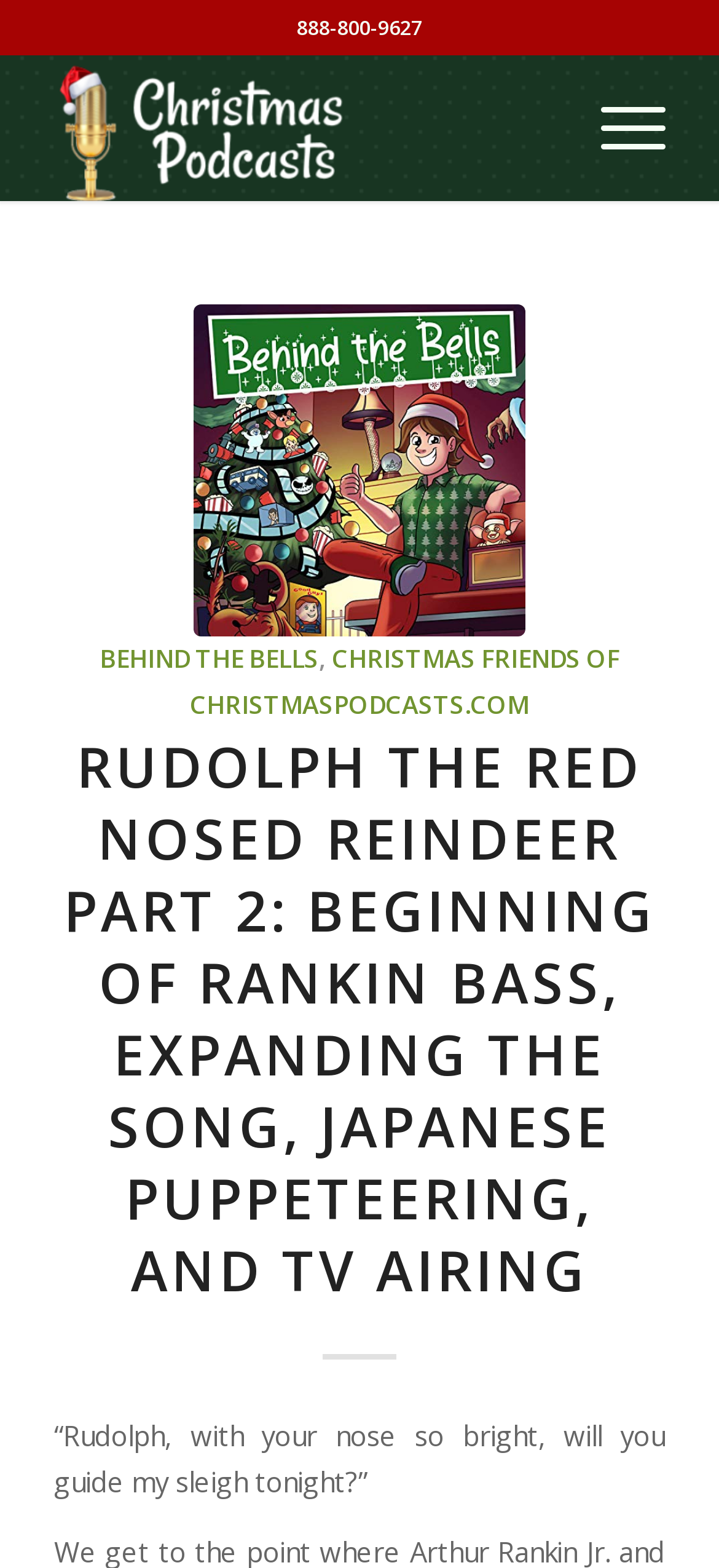Provide a single word or phrase to answer the given question: 
How many images are there on the webpage?

2